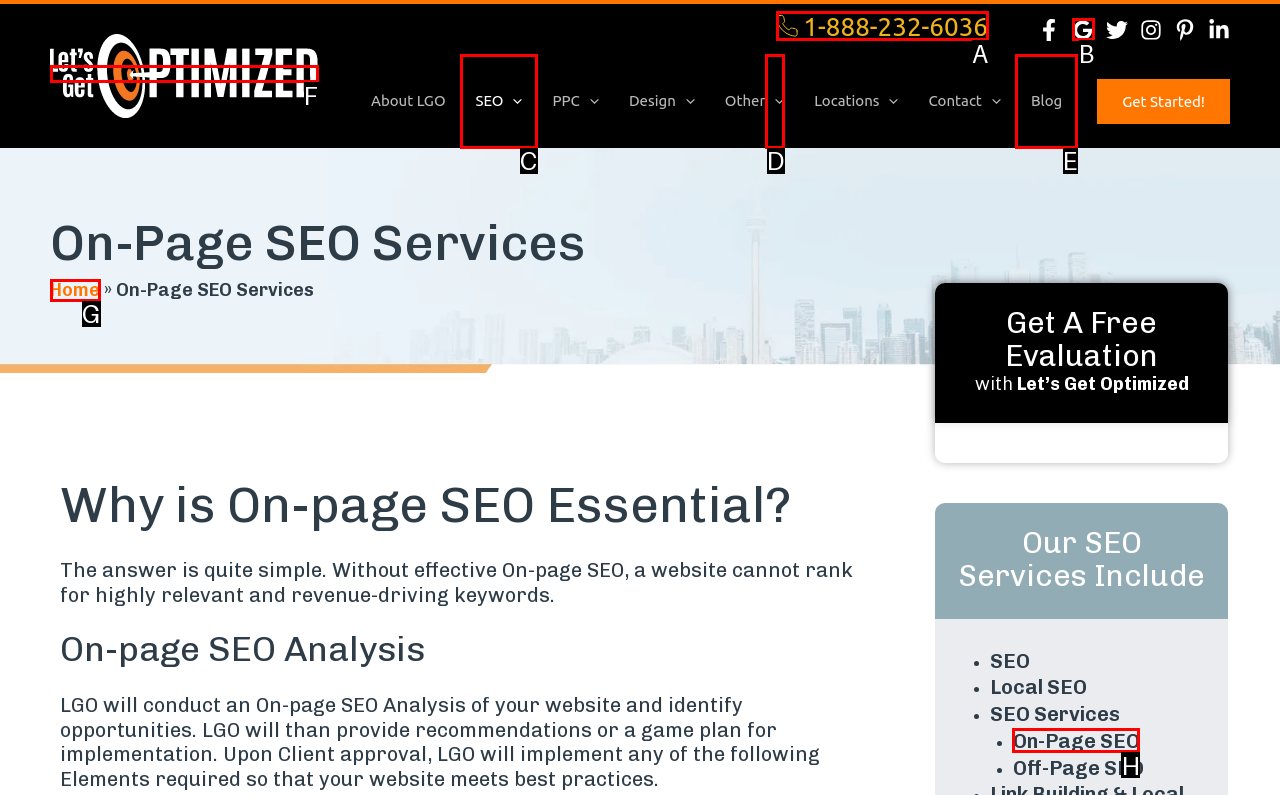Given the description: alt="Let's Get Optimized"
Identify the letter of the matching UI element from the options.

F